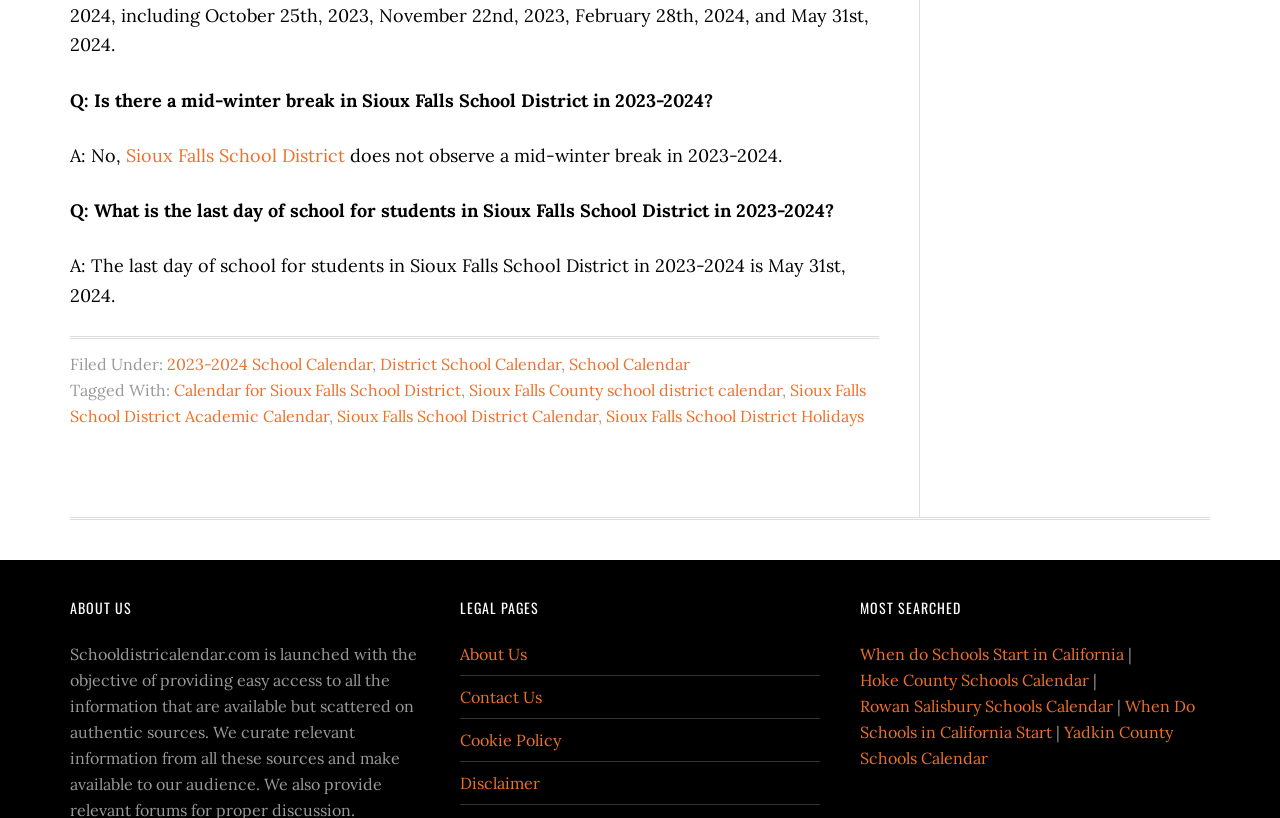Determine the bounding box for the described UI element: "2023-2024 School Calendar".

[0.13, 0.432, 0.291, 0.457]